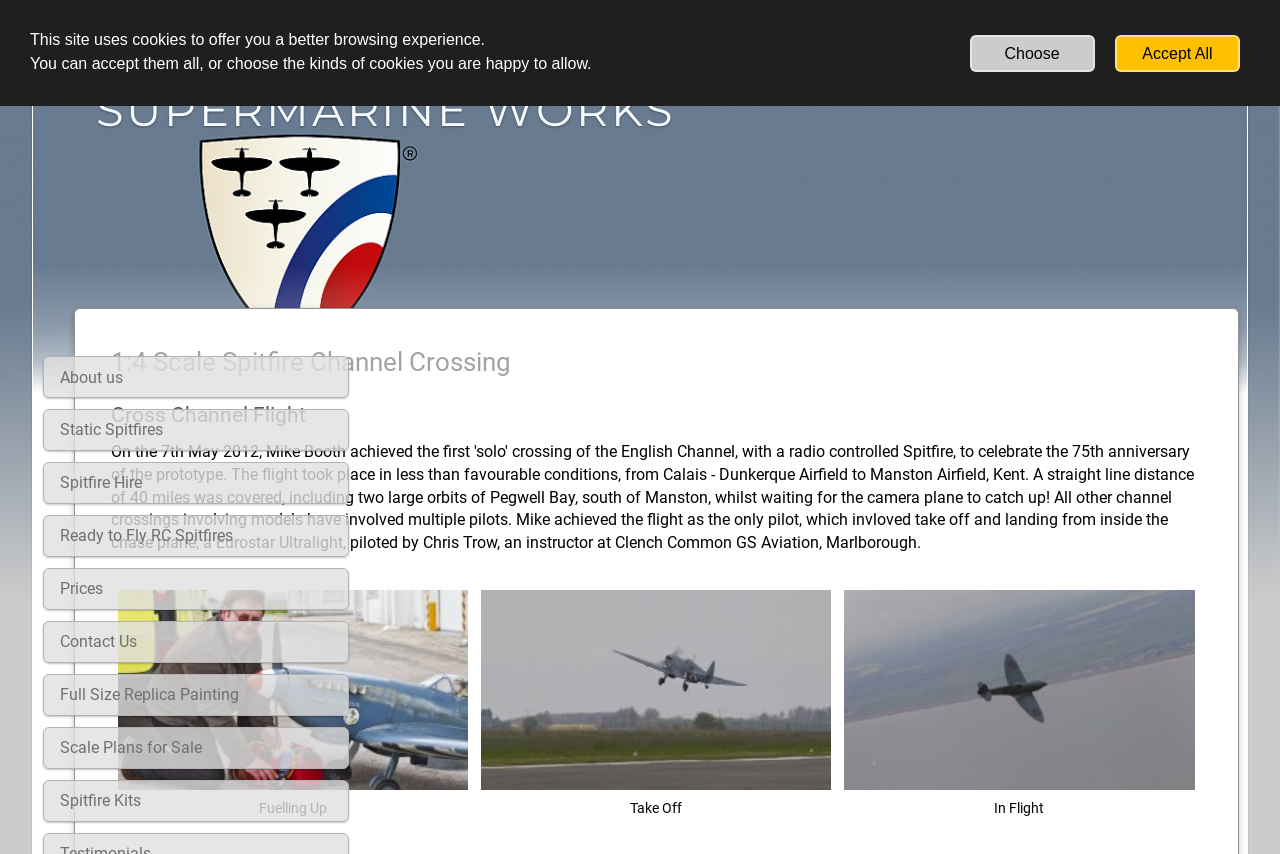What is the 'Cross Channel Flight' heading referring to?
Answer the question with a single word or phrase by looking at the picture.

Spitfire flight